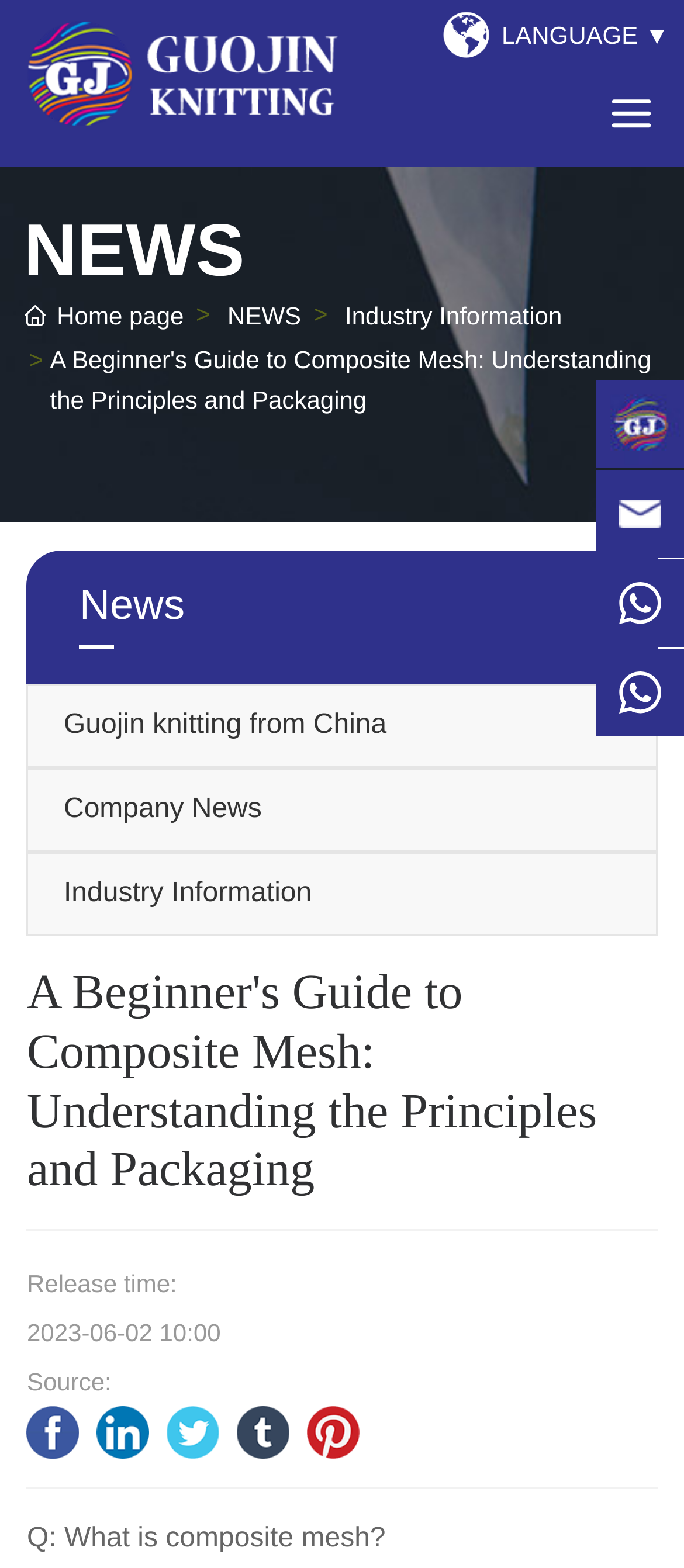Refer to the screenshot and give an in-depth answer to this question: What is the company name?

The company name is mentioned in the link 'Guojin knitting from China' which is located at the top left of the webpage, indicating that the webpage is related to this company.